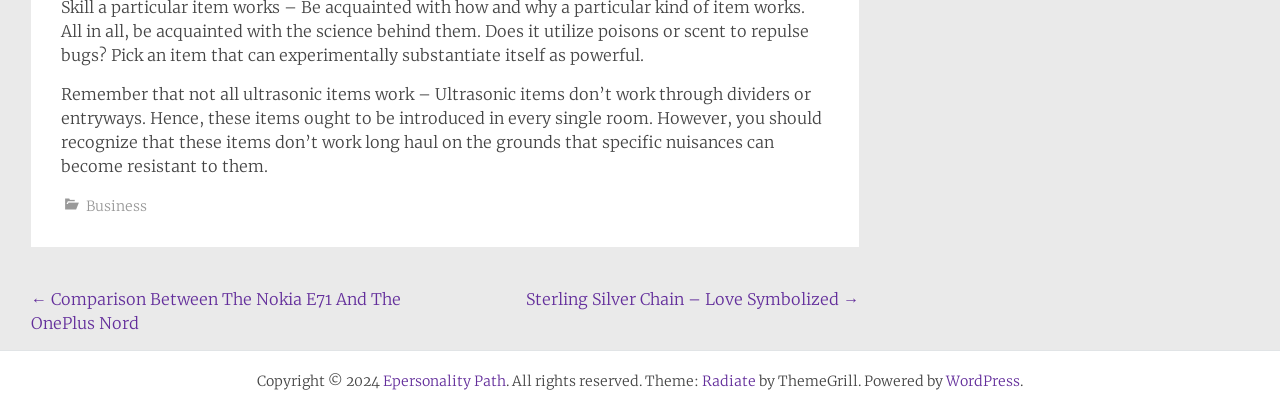Identify the bounding box for the UI element that is described as follows: "Epersonality Path".

[0.299, 0.903, 0.395, 0.947]